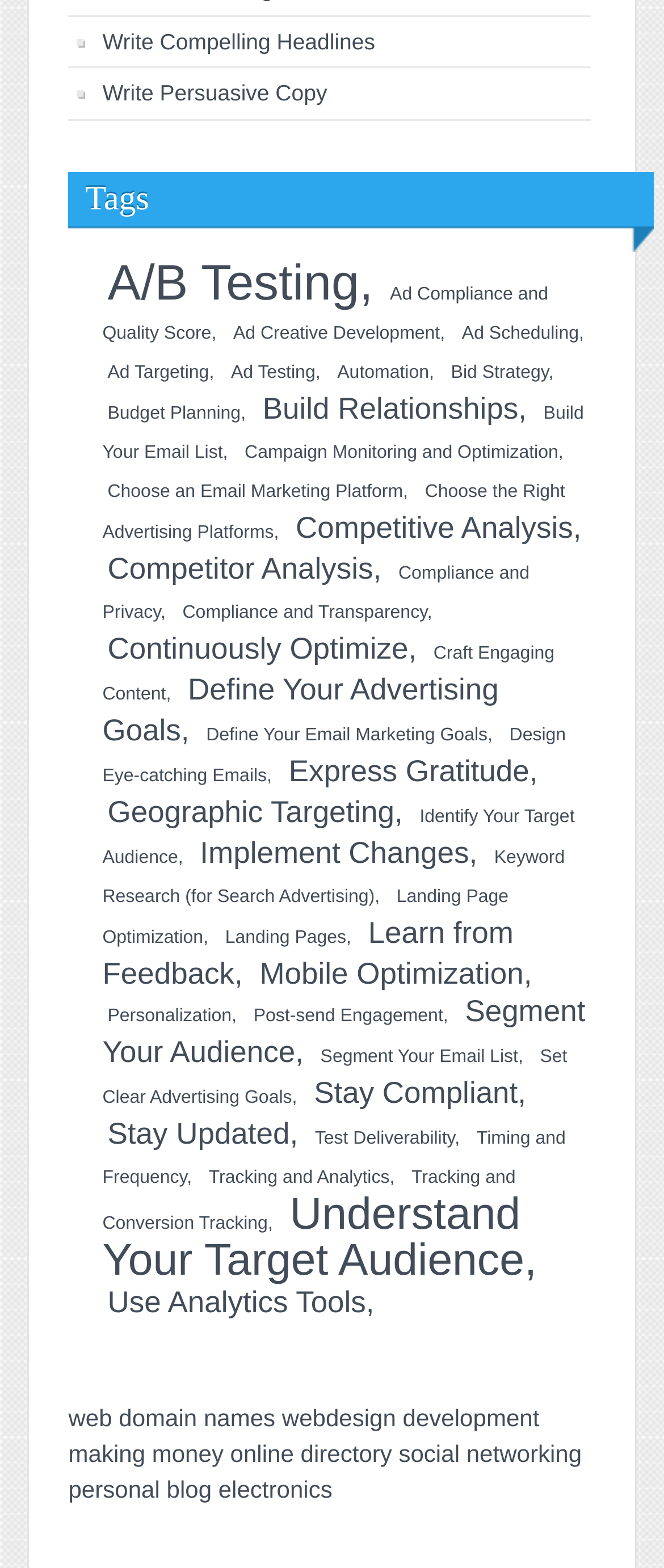Provide the bounding box coordinates of the HTML element this sentence describes: "Identify Your Target Audience".

[0.154, 0.512, 0.865, 0.557]